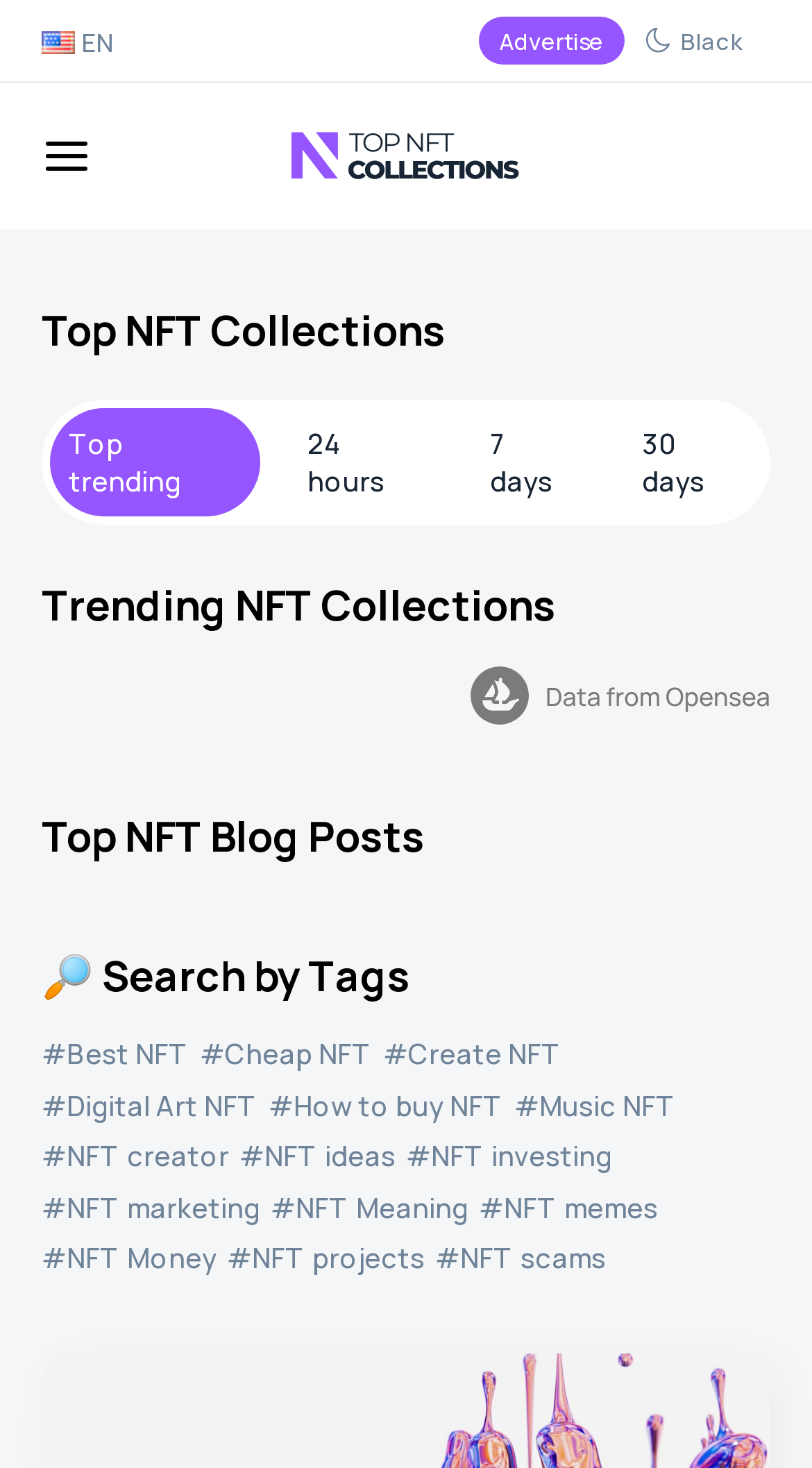Identify the bounding box coordinates for the UI element described as follows: #How to buy NFT. Use the format (top-left x, top-left y, bottom-right x, bottom-right y) and ensure all values are floating point numbers between 0 and 1.

[0.331, 0.74, 0.621, 0.765]